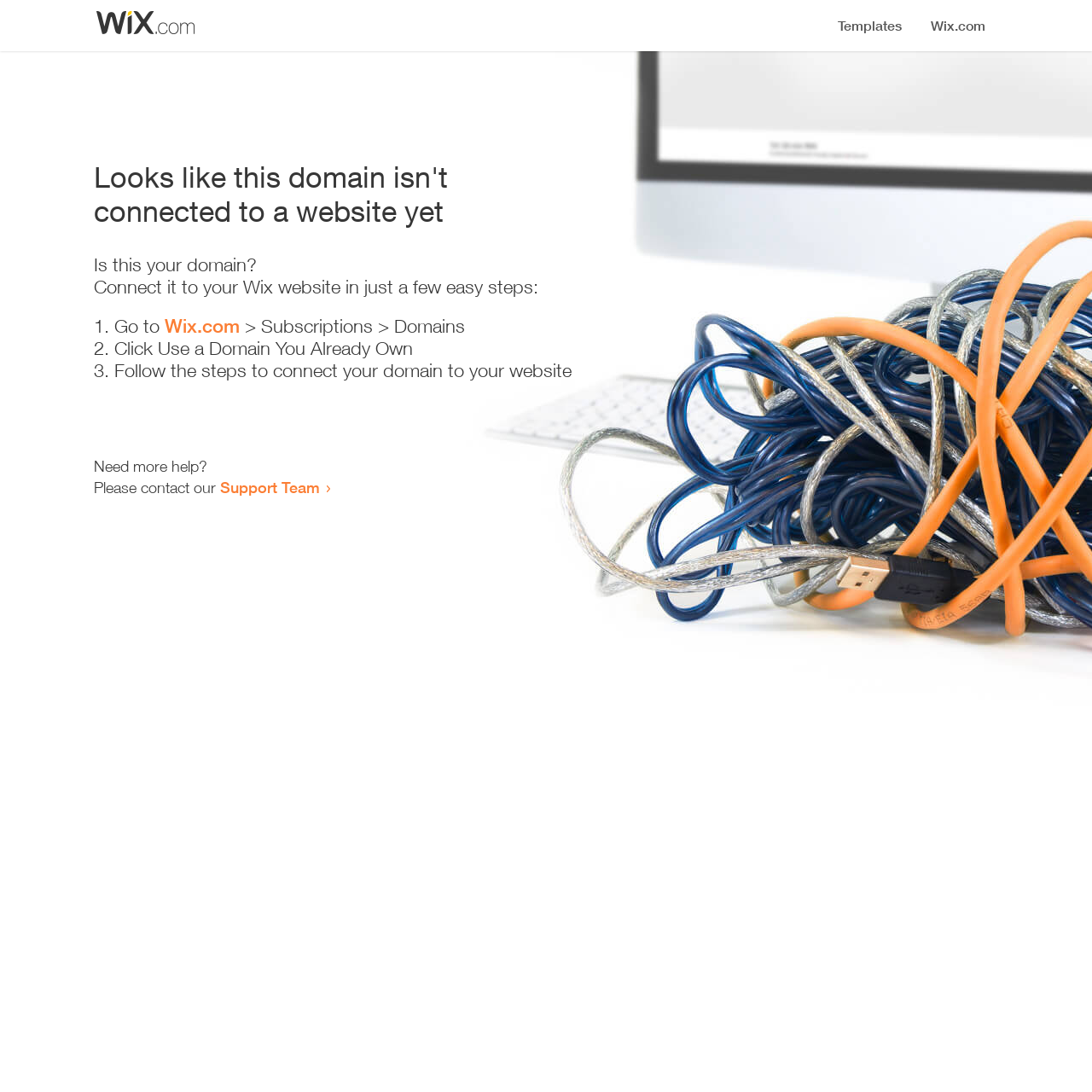How many steps are required to connect the domain?
Refer to the image and respond with a one-word or short-phrase answer.

3